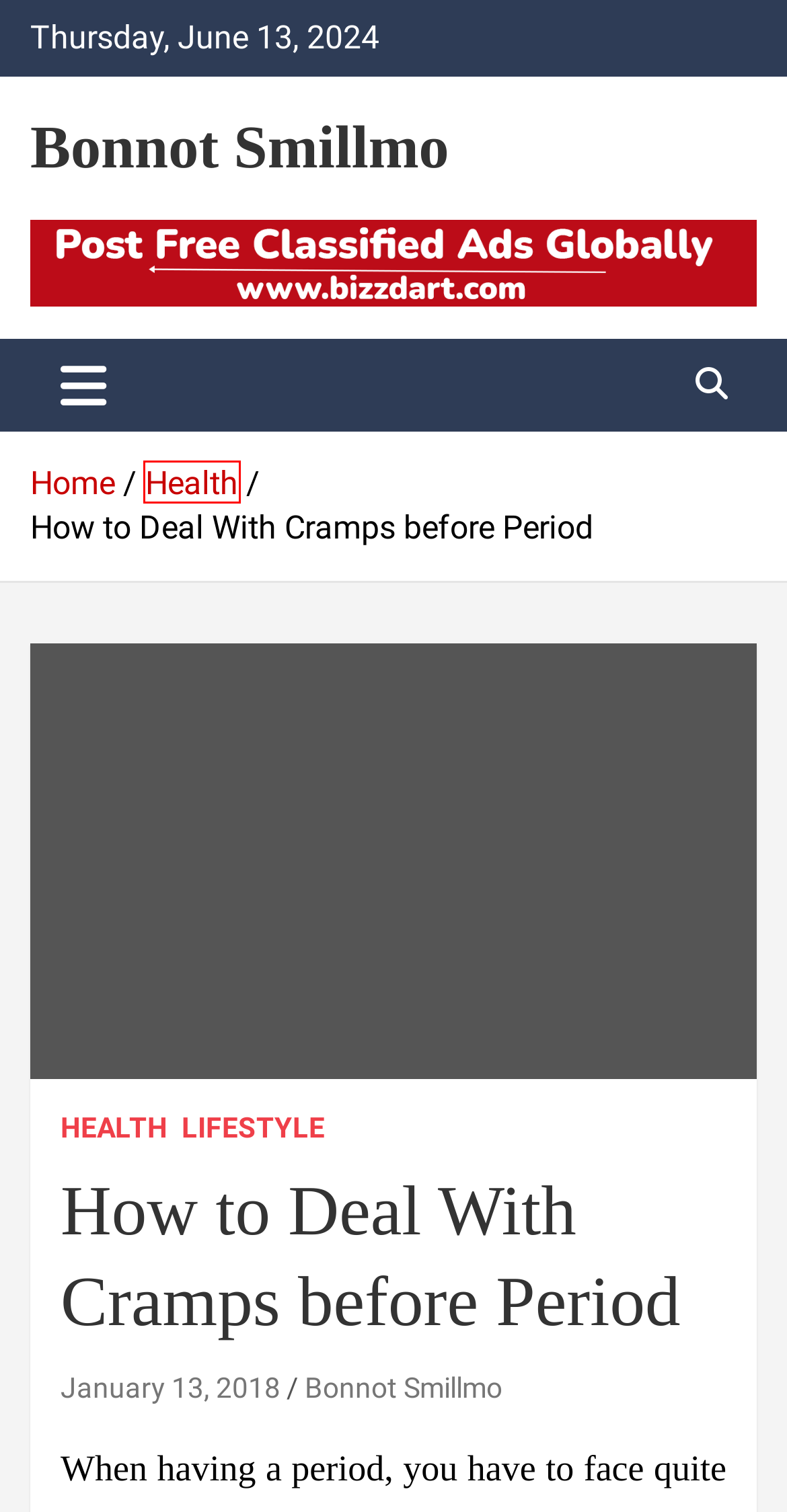You have a screenshot of a webpage with a red rectangle bounding box around a UI element. Choose the best description that matches the new page after clicking the element within the bounding box. The candidate descriptions are:
A. Healthcare Marketing Is neither Expensive nor Immoral - Bonnot Smillmo
B. Health Free and Paid Guest Post | Top Health News Website Online
C. Contact Us | Unique Article Posting Site - Bonnotsmillmo.com
D. 10 Reasons Why Online Counseling Is Beneficial for Self-Improvement
E. Bonnot Smillmo, Author at Bonnot Smillmo
F. Best Free Classified Submission Websites in 2024 - Bizzdart
G. Lifestyle Article Posting Site - Bonnot Smillmo
H. Smith, Author at Bonnot Smillmo

B